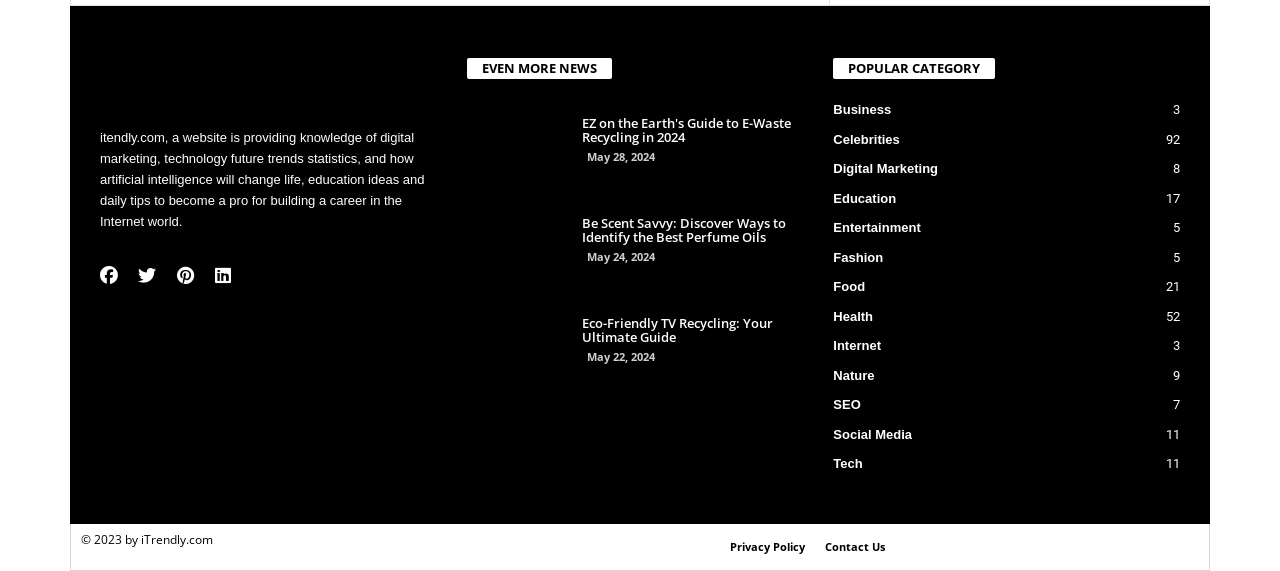How many social media links are present?
Provide a one-word or short-phrase answer based on the image.

2